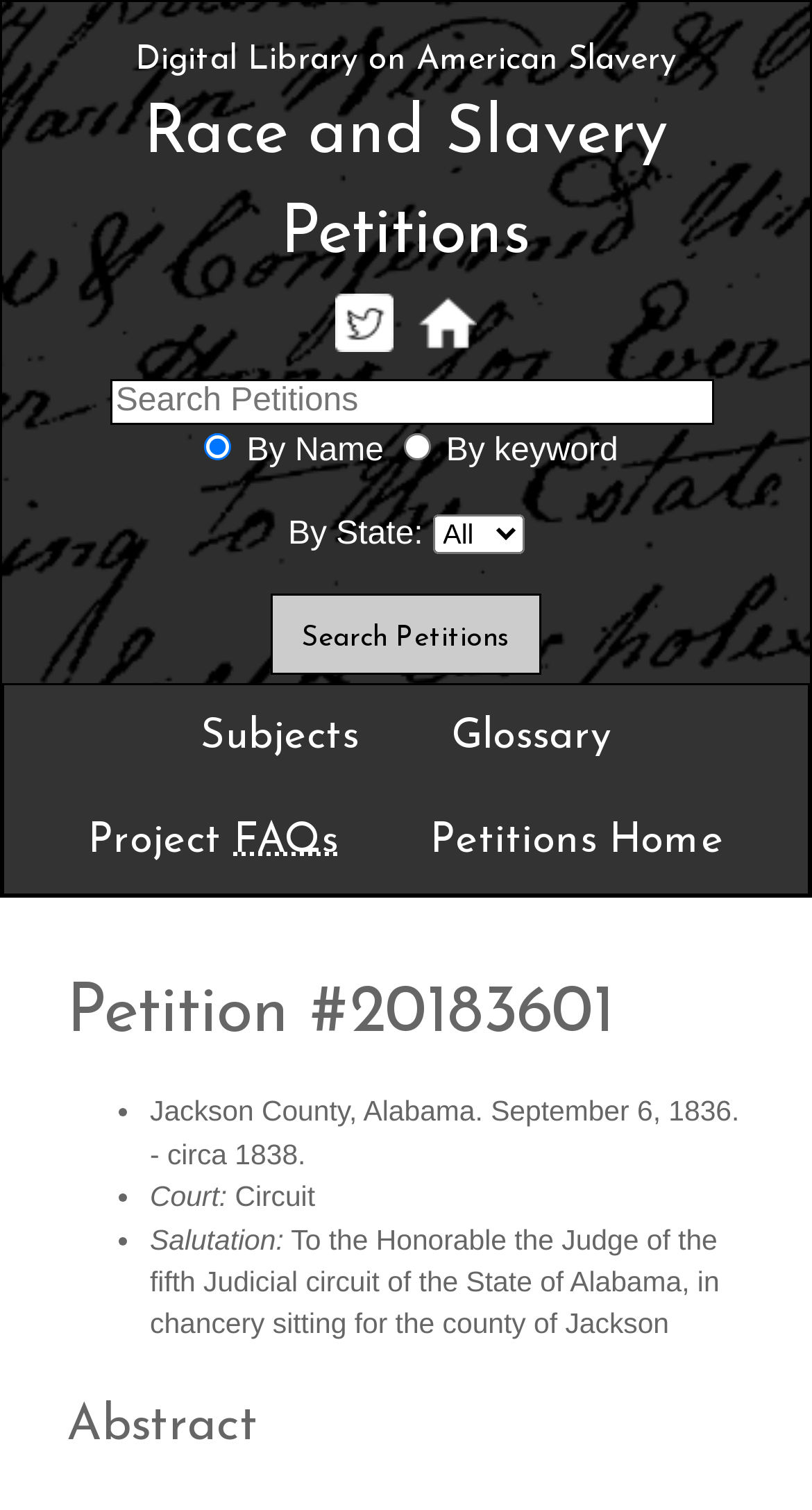Please identify the bounding box coordinates of the element that needs to be clicked to perform the following instruction: "Select By keyword".

[0.497, 0.287, 0.53, 0.305]